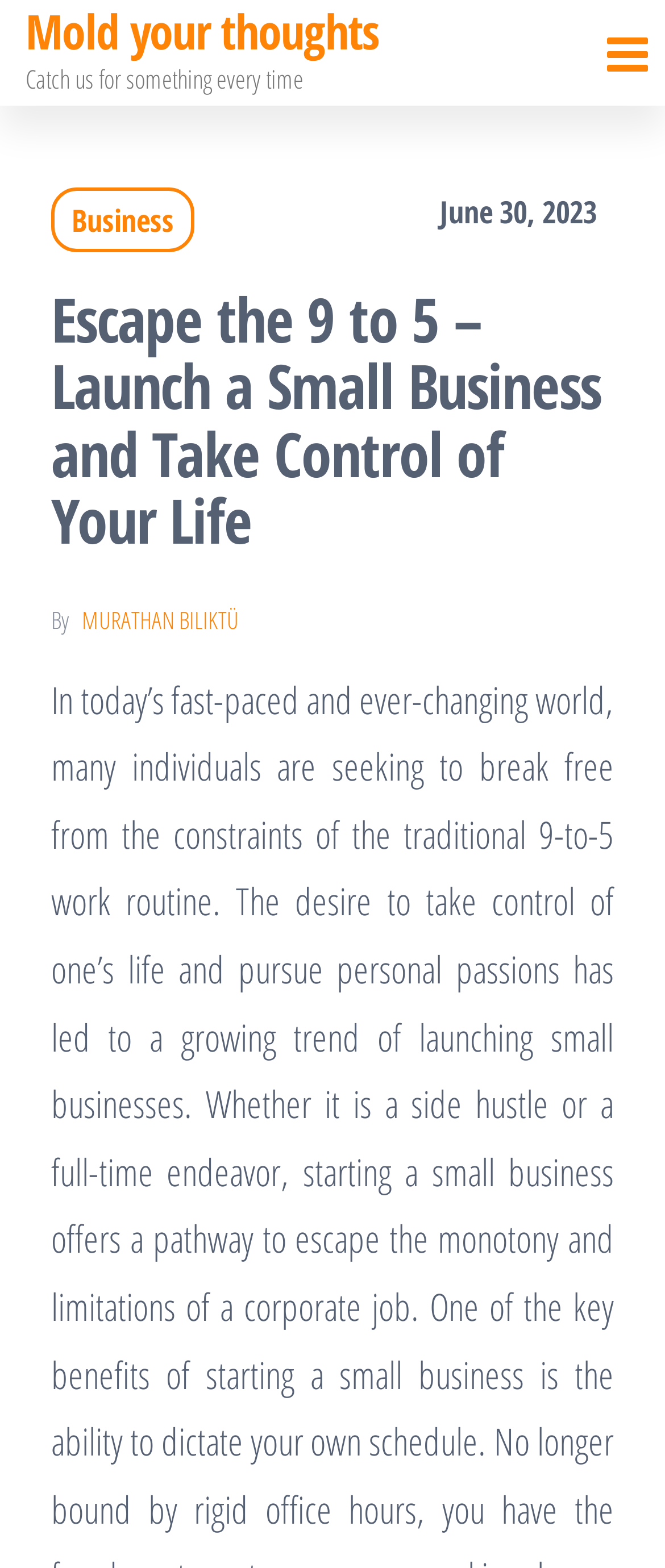Please provide a brief answer to the following inquiry using a single word or phrase:
What is the date mentioned in the webpage?

June 30, 2023